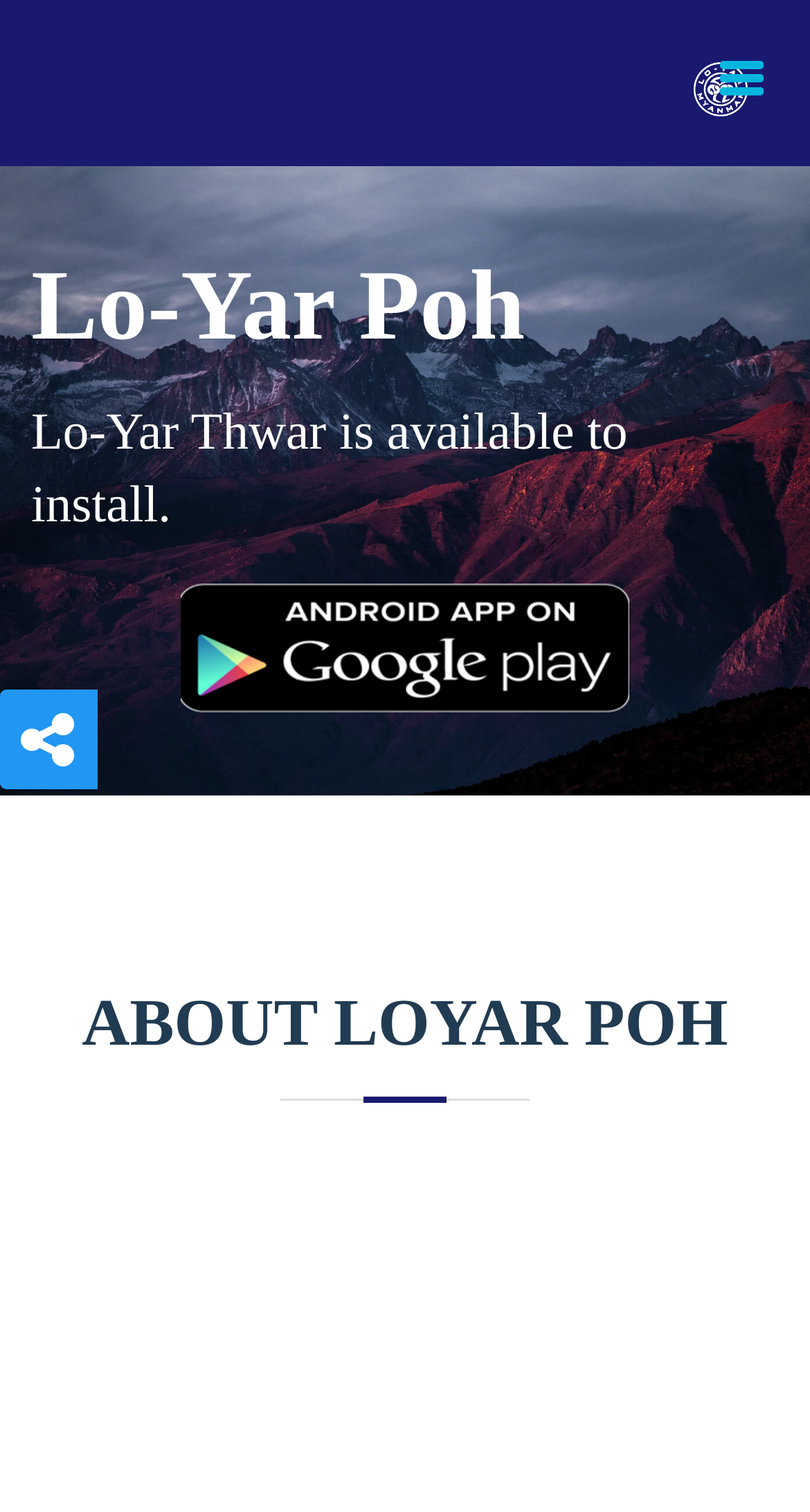Find the bounding box coordinates corresponding to the UI element with the description: "aria-label="Go to slide 3"". The coordinates should be formatted as [left, top, right, bottom], with values as floats between 0 and 1.

None